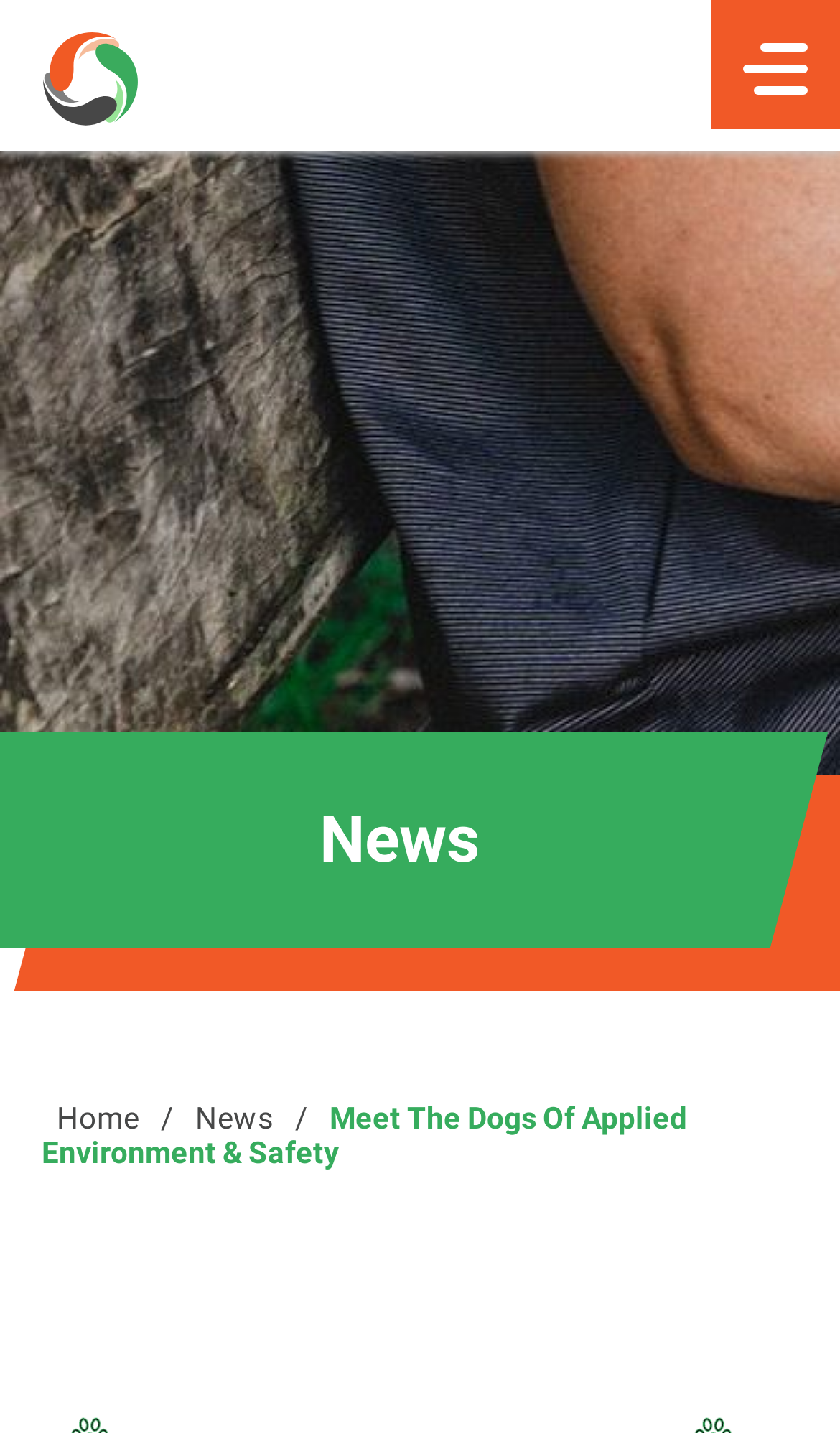Please give a succinct answer to the question in one word or phrase:
What is the title of the main content section?

Meet The Dogs Of Applied Environment & Safety